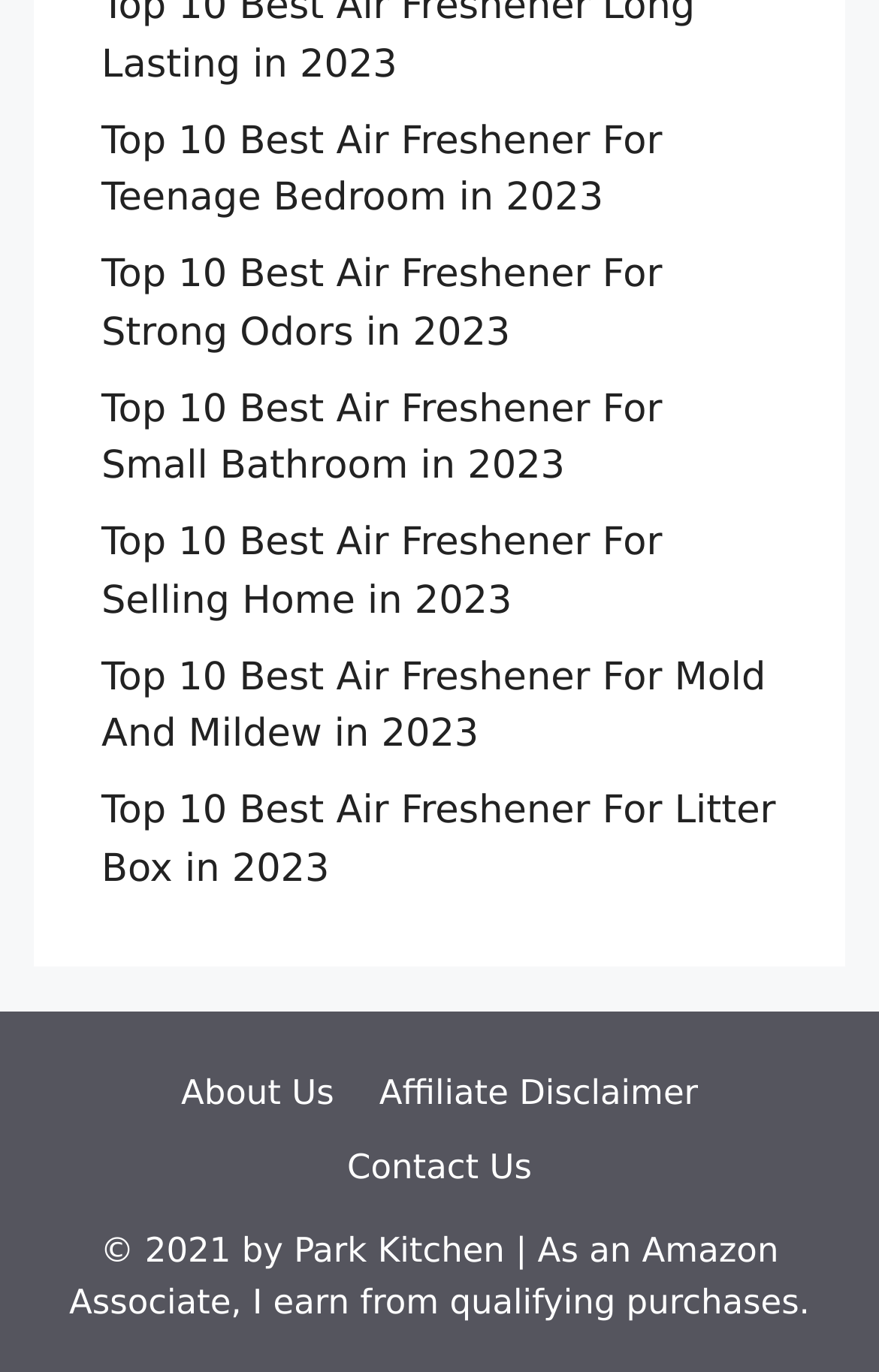What is the topic of the top 5 links on the webpage?
Using the image as a reference, answer the question in detail.

The top 5 links on the webpage are all related to air fresheners, with different specific uses or scenarios, such as for teenage bedrooms, strong odors, small bathrooms, selling homes, and mold and mildew.